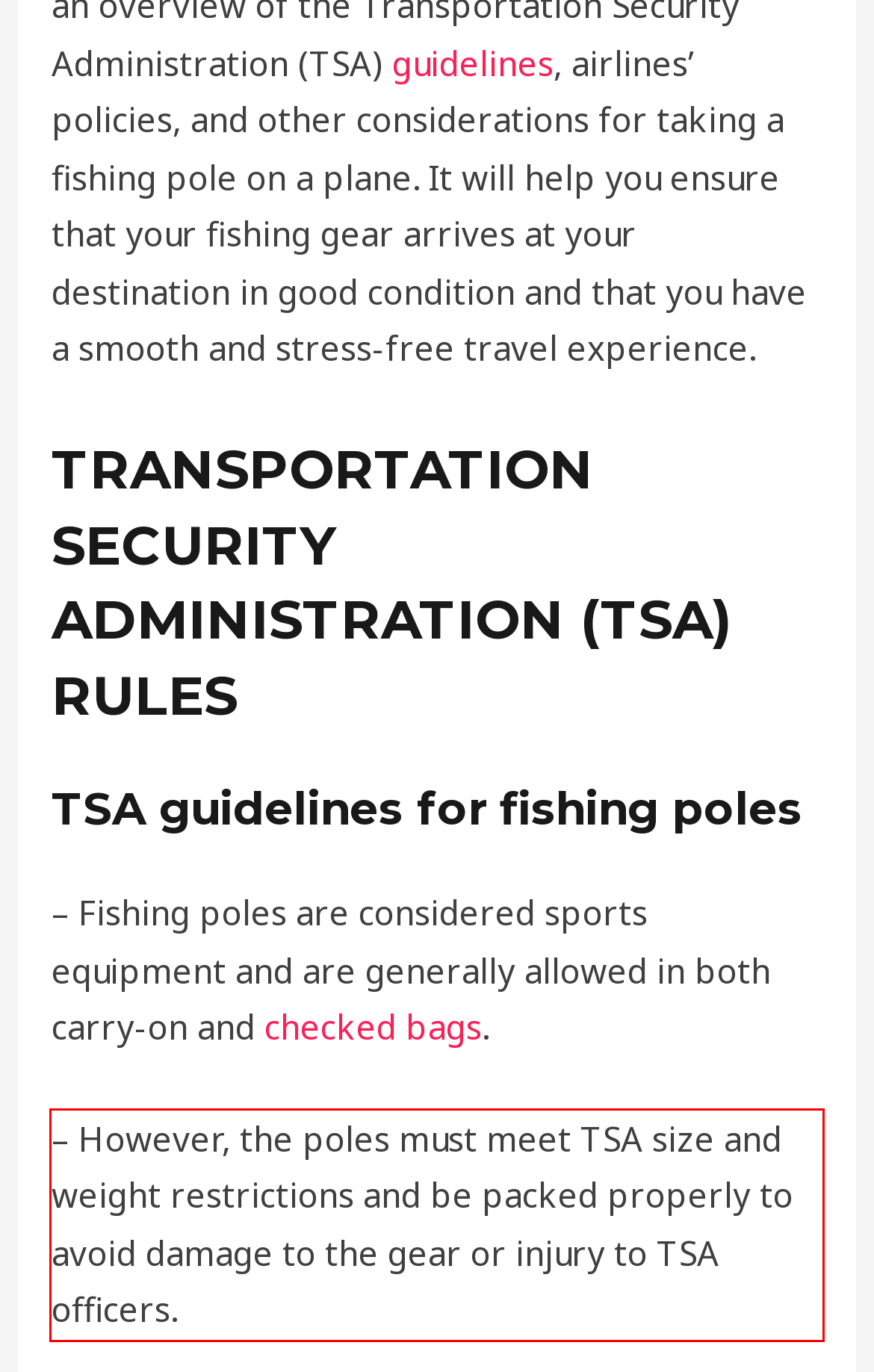Please analyze the screenshot of a webpage and extract the text content within the red bounding box using OCR.

– However, the poles must meet TSA size and weight restrictions and be packed properly to avoid damage to the gear or injury to TSA officers.